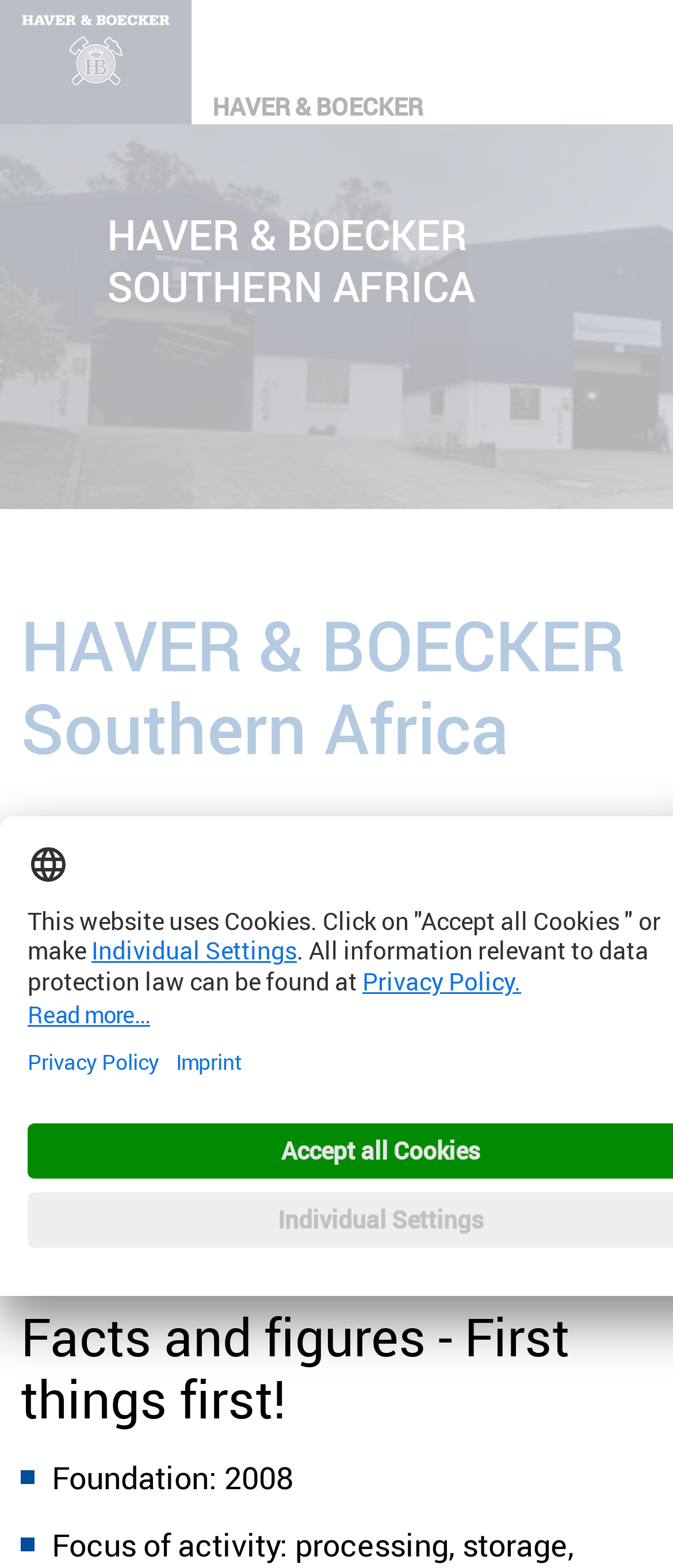Show the bounding box coordinates for the HTML element described as: "title="Go to homepage"".

[0.0, 0.0, 0.285, 0.079]